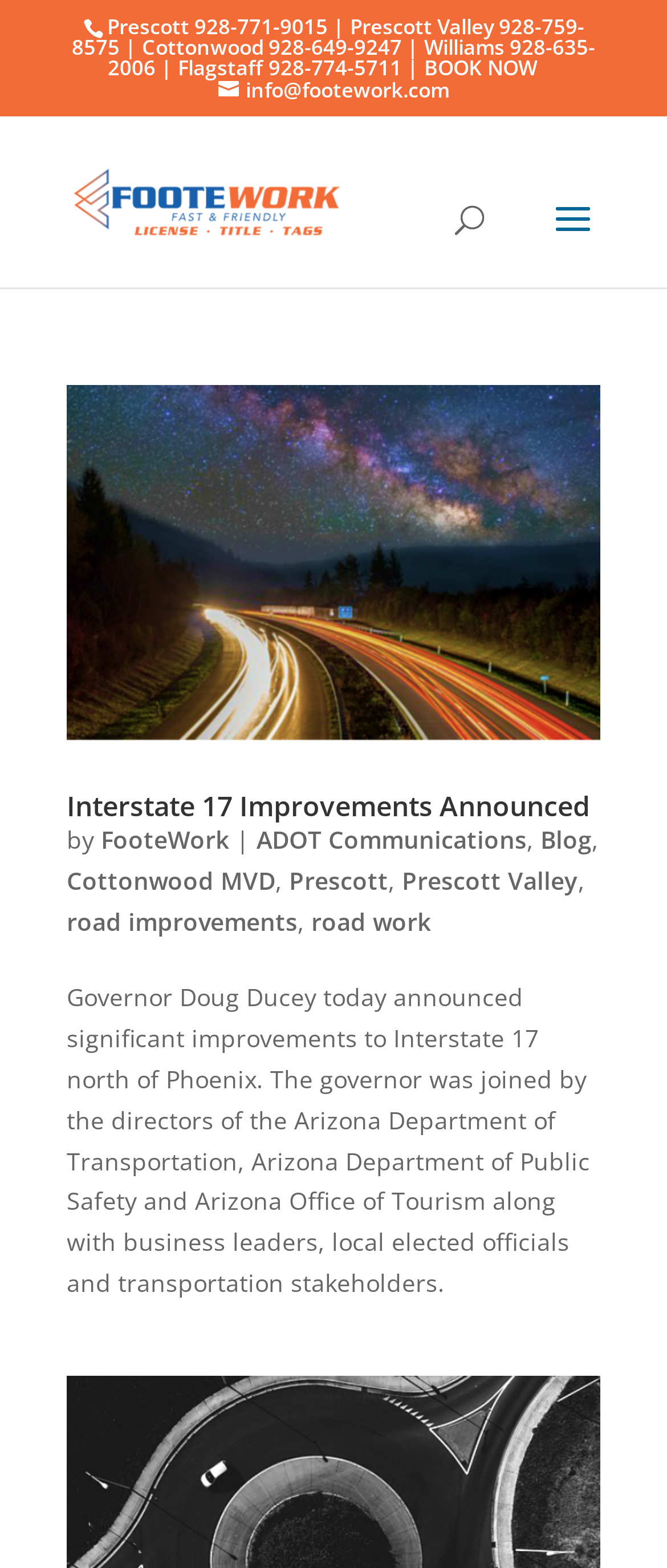Who is mentioned in the article?
Using the visual information from the image, give a one-word or short-phrase answer.

Governor Doug Ducey